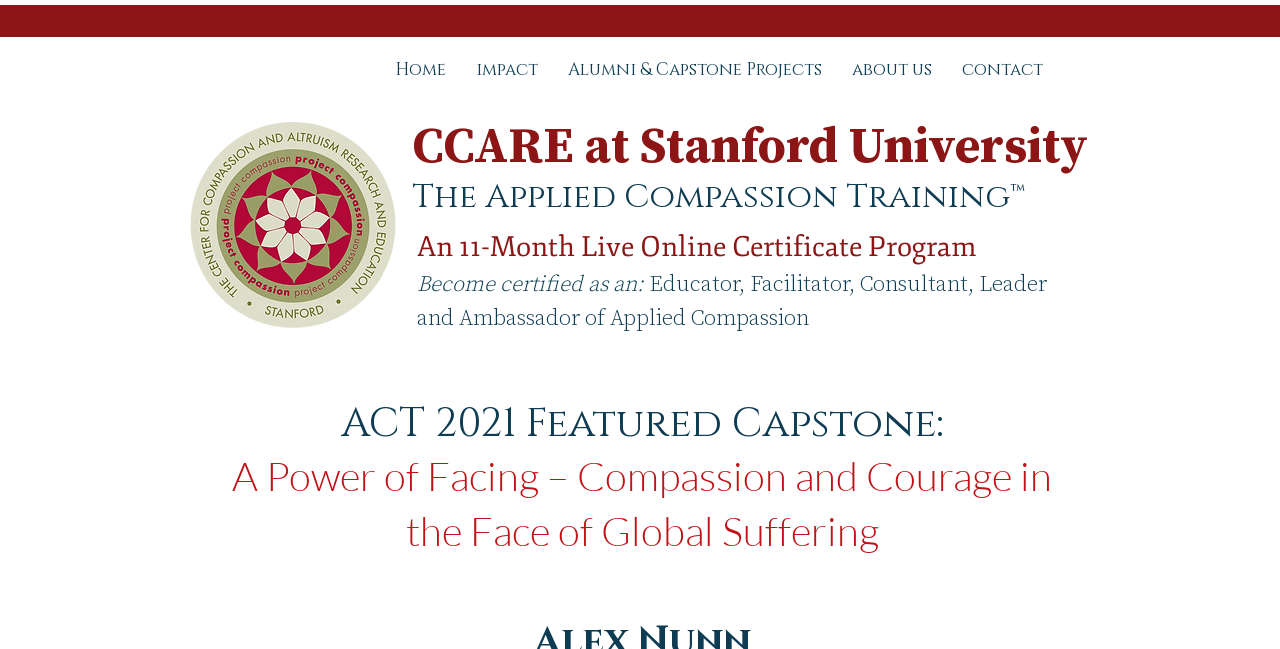Locate the bounding box coordinates of the UI element described by: "about us". Provide the coordinates as four float numbers between 0 and 1, formatted as [left, top, right, bottom].

[0.654, 0.057, 0.74, 0.157]